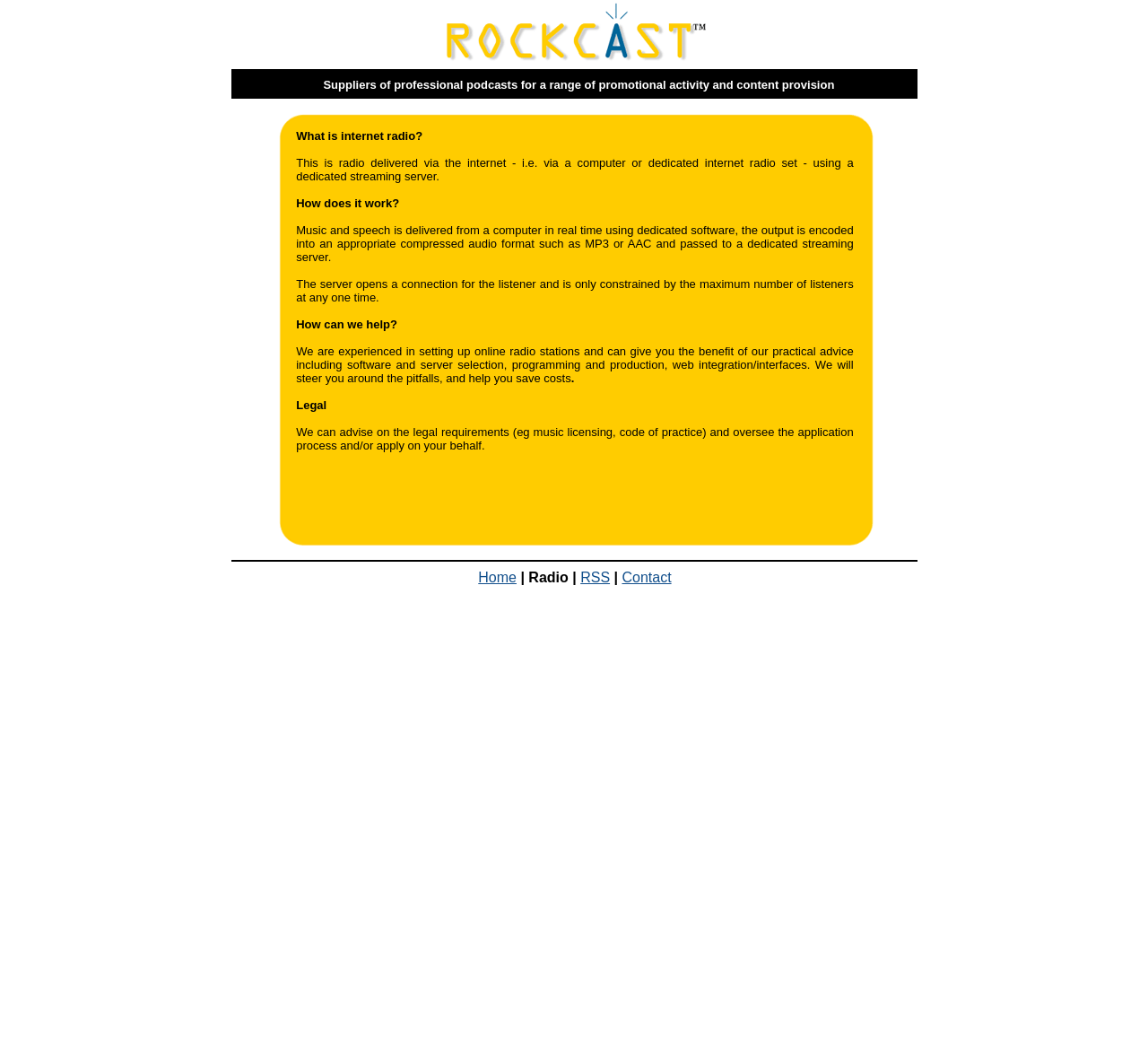What is the name of the company?
Give a detailed response to the question by analyzing the screenshot.

The name of the company can be found in the top-left corner of the webpage, where it is displayed prominently as 'RockCast' in a table cell.